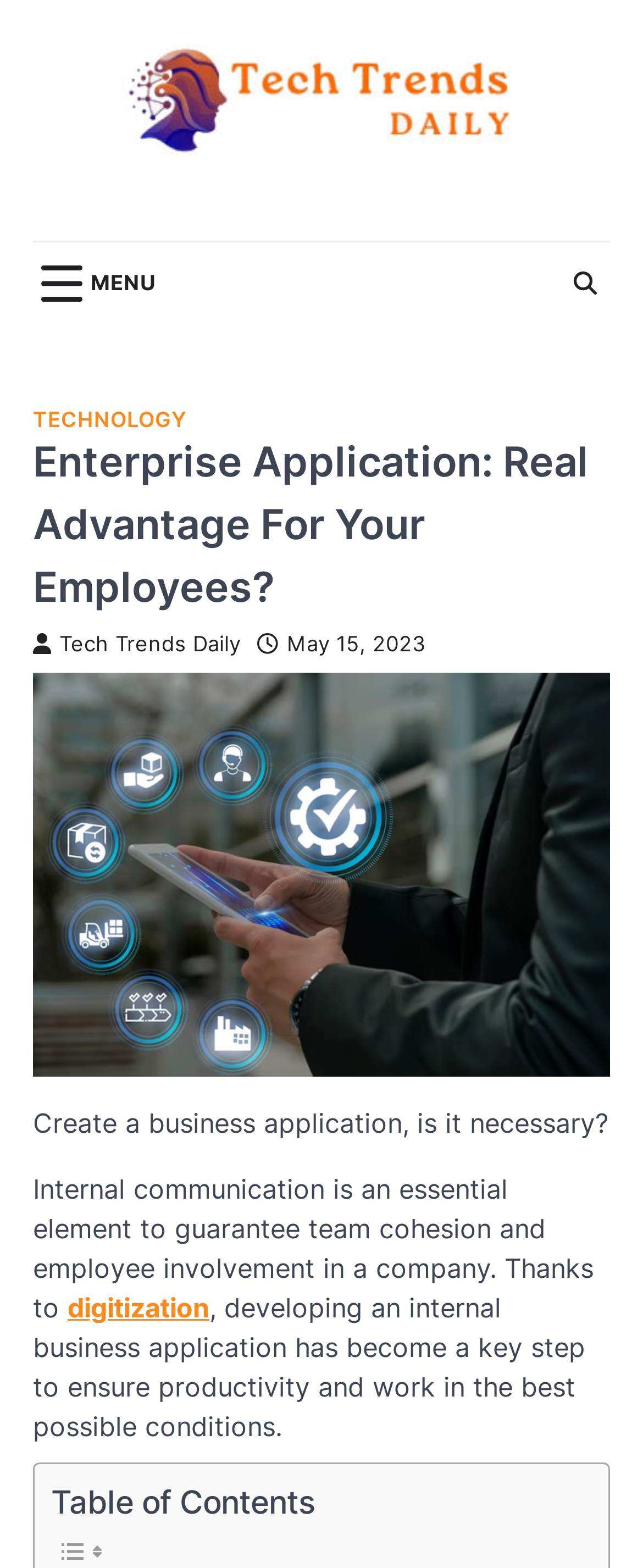Look at the image and give a detailed response to the following question: What is the logo of the company?

The logo of the company is located at the top left corner of the webpage, and it is an image with the text 'TTD-Logo'.